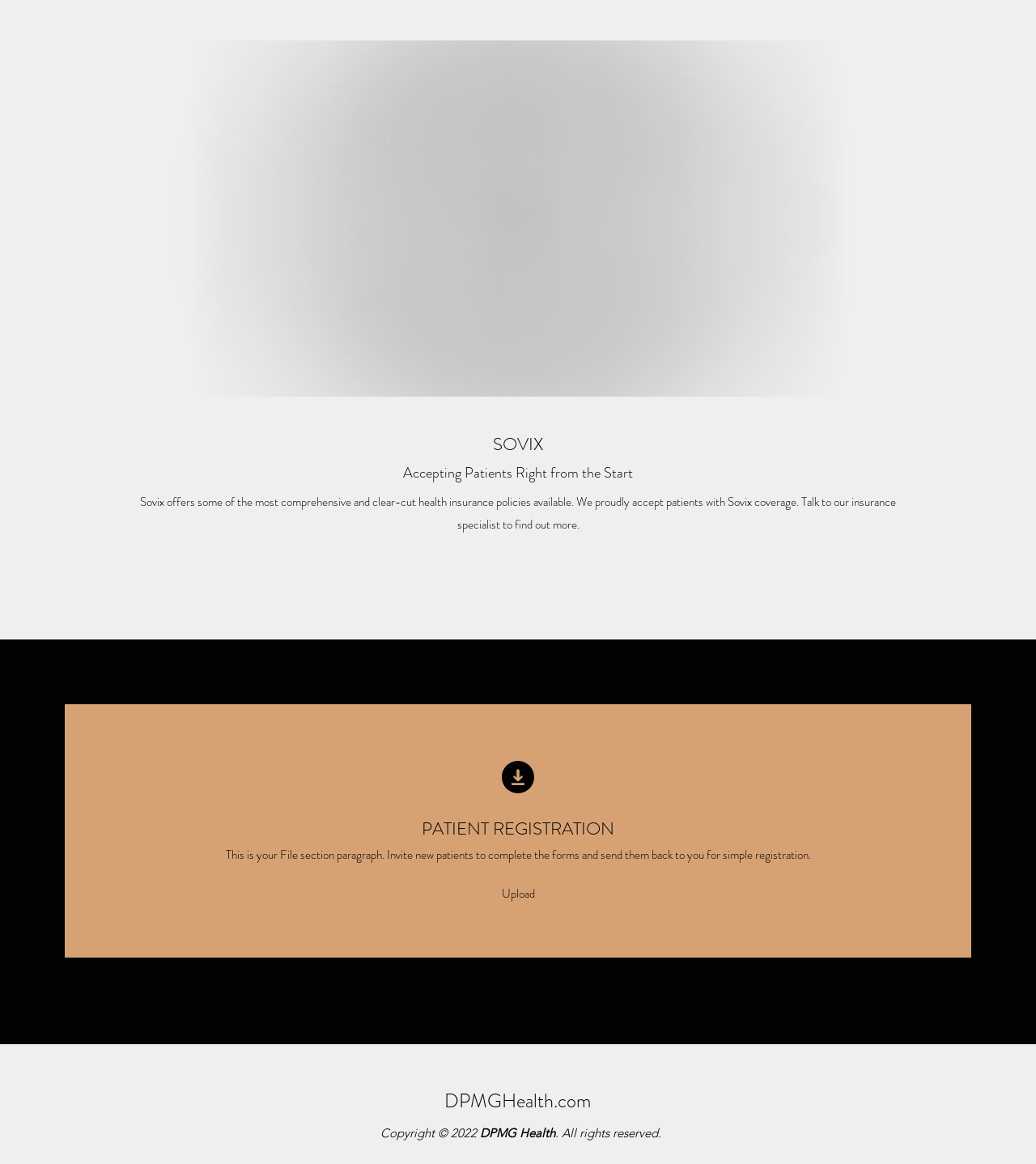What year is the copyright for?
Based on the image, answer the question with a single word or brief phrase.

2022